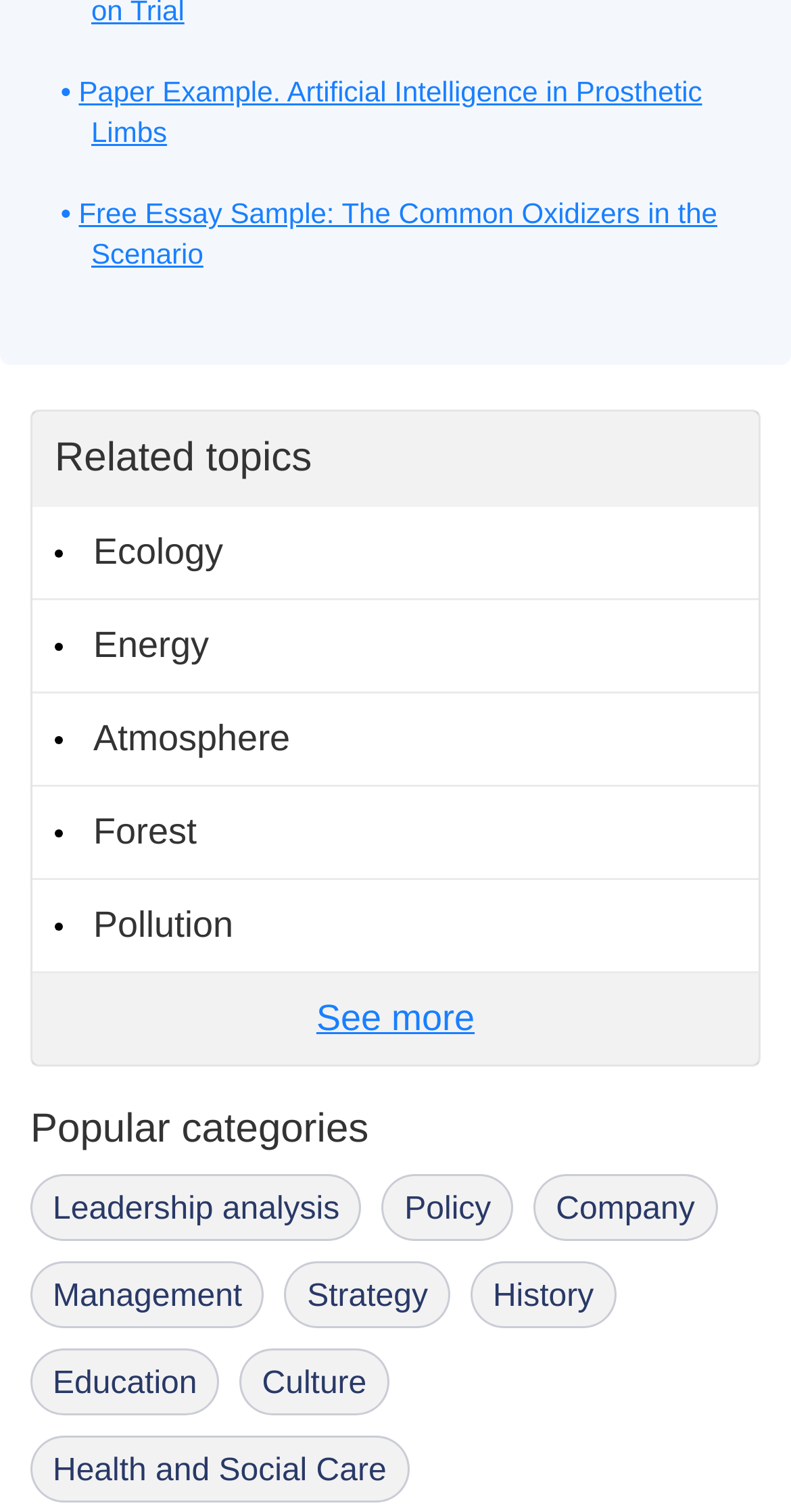How many popular categories are listed?
Using the image, provide a detailed and thorough answer to the question.

I found a StaticText element with the text 'Popular categories' and several link elements below it. By counting the number of link elements, I determined that there are 9 popular categories listed.